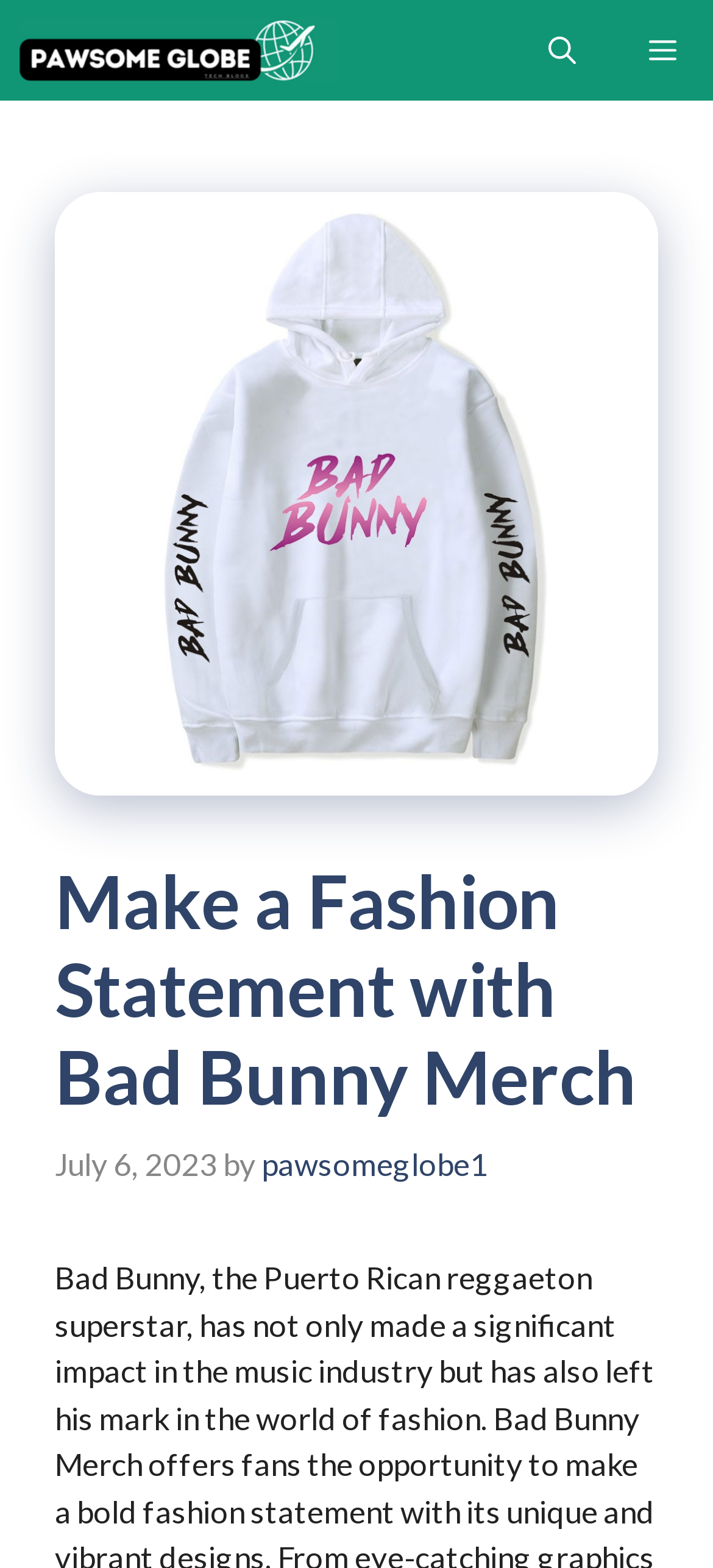Find the bounding box coordinates for the UI element whose description is: "pawsomeglobe1". The coordinates should be four float numbers between 0 and 1, in the format [left, top, right, bottom].

[0.367, 0.73, 0.685, 0.754]